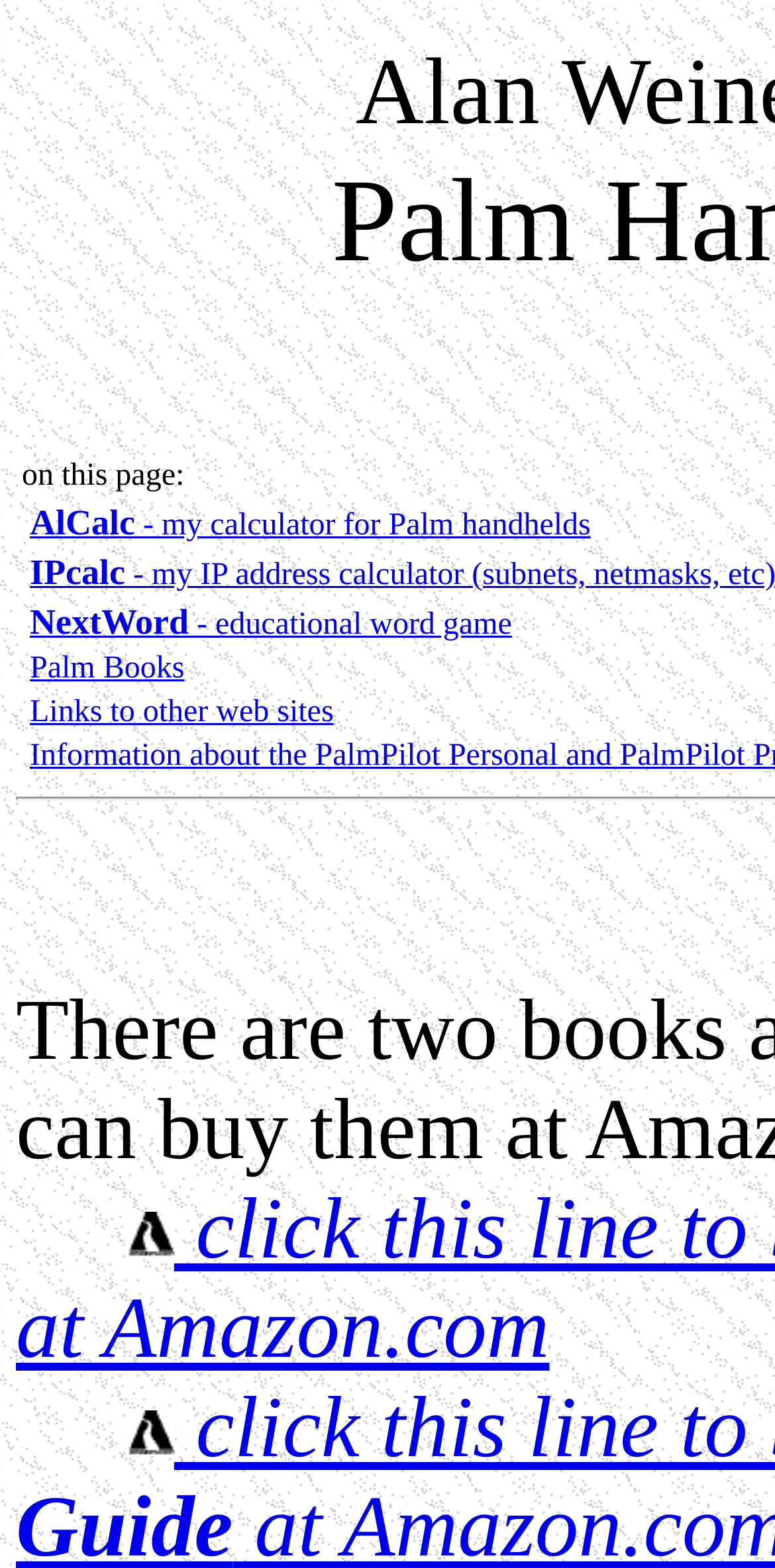How many images are on the webpage? Analyze the screenshot and reply with just one word or a short phrase.

2